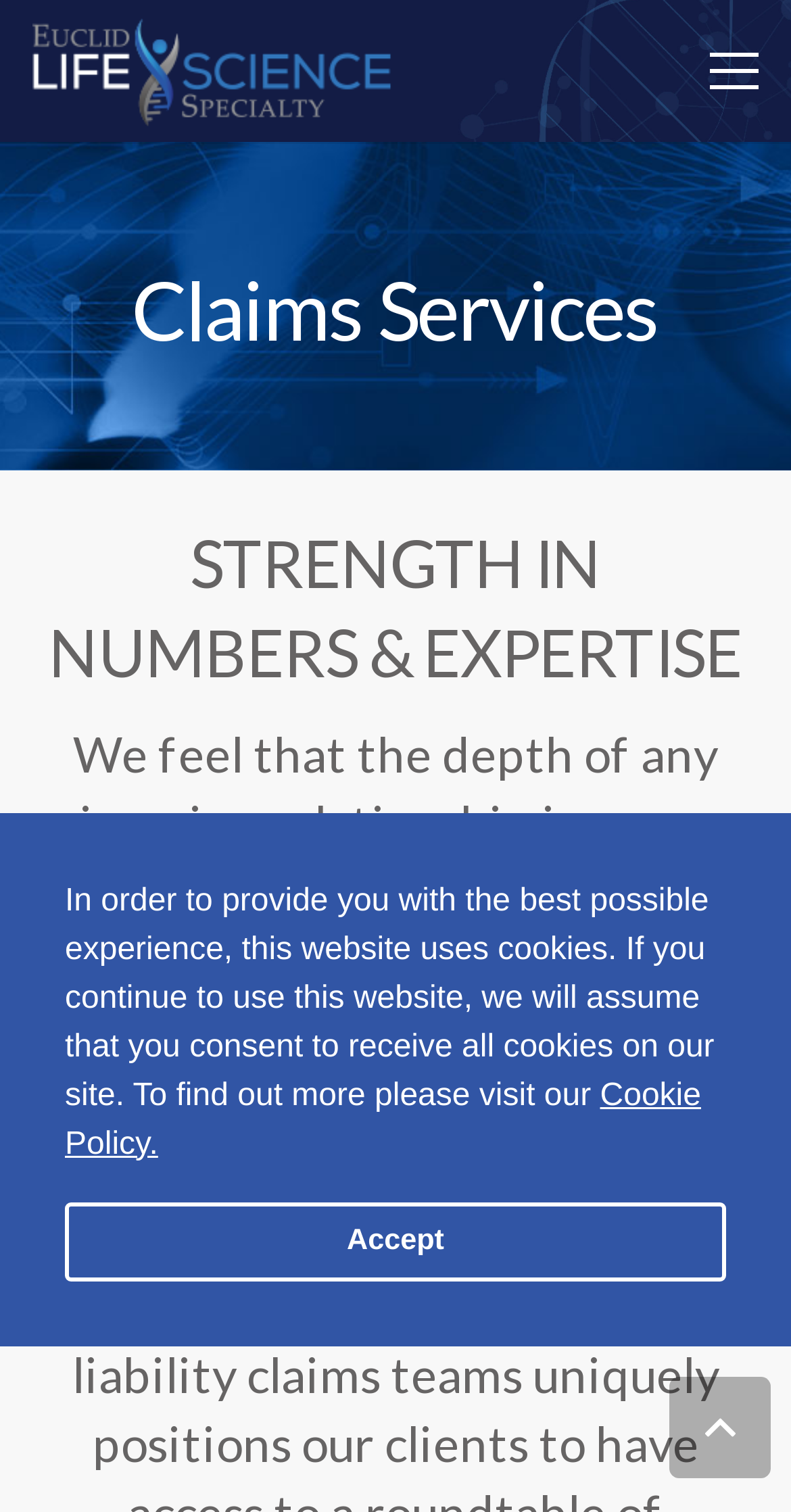What is the purpose of the 'Menu' link?
Based on the screenshot, provide your answer in one word or phrase.

To access the menu